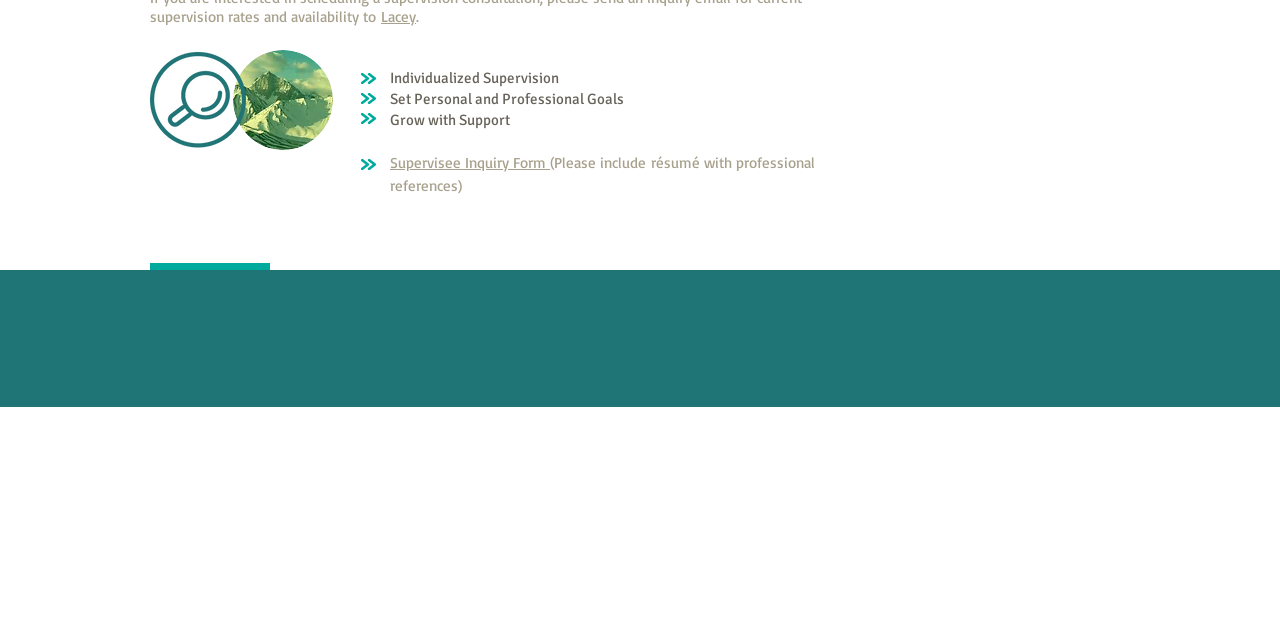Using the provided element description: "Lacey", identify the bounding box coordinates. The coordinates should be four floats between 0 and 1 in the order [left, top, right, bottom].

[0.298, 0.011, 0.325, 0.041]